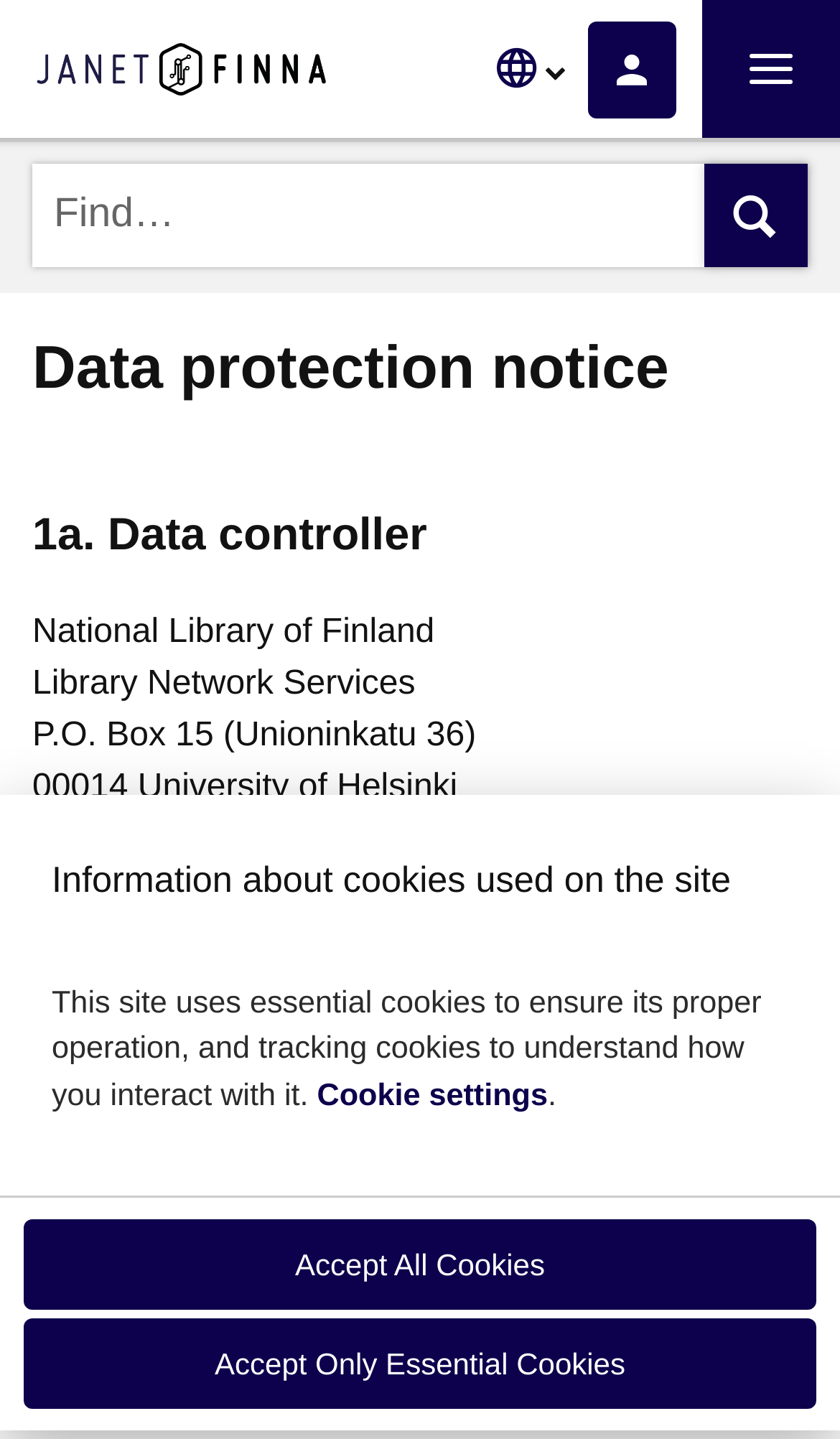Please find the bounding box coordinates of the clickable region needed to complete the following instruction: "Search for something". The bounding box coordinates must consist of four float numbers between 0 and 1, i.e., [left, top, right, bottom].

[0.038, 0.114, 0.962, 0.186]